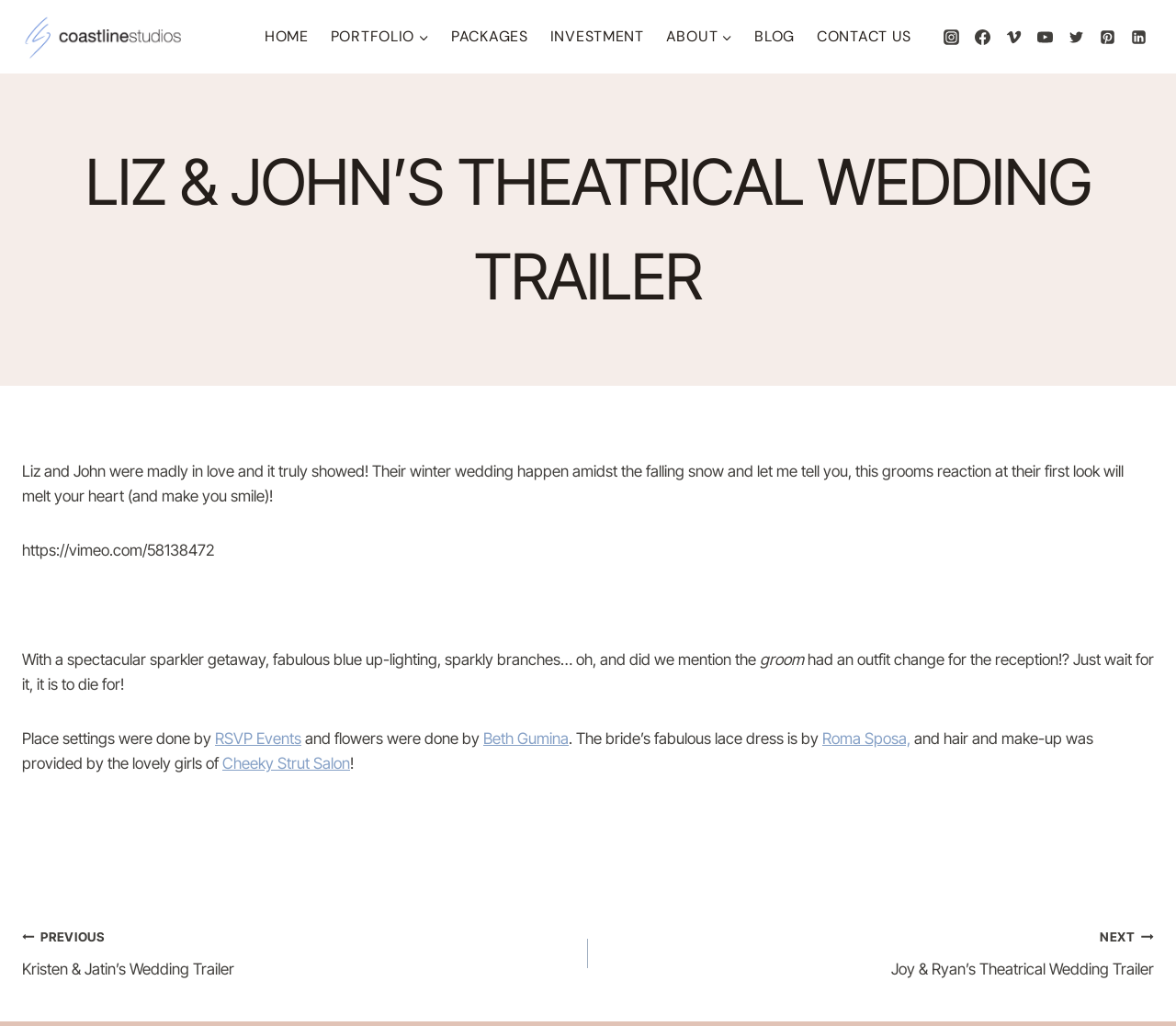Based on the element description "AboutExpand", predict the bounding box coordinates of the UI element.

[0.557, 0.022, 0.632, 0.05]